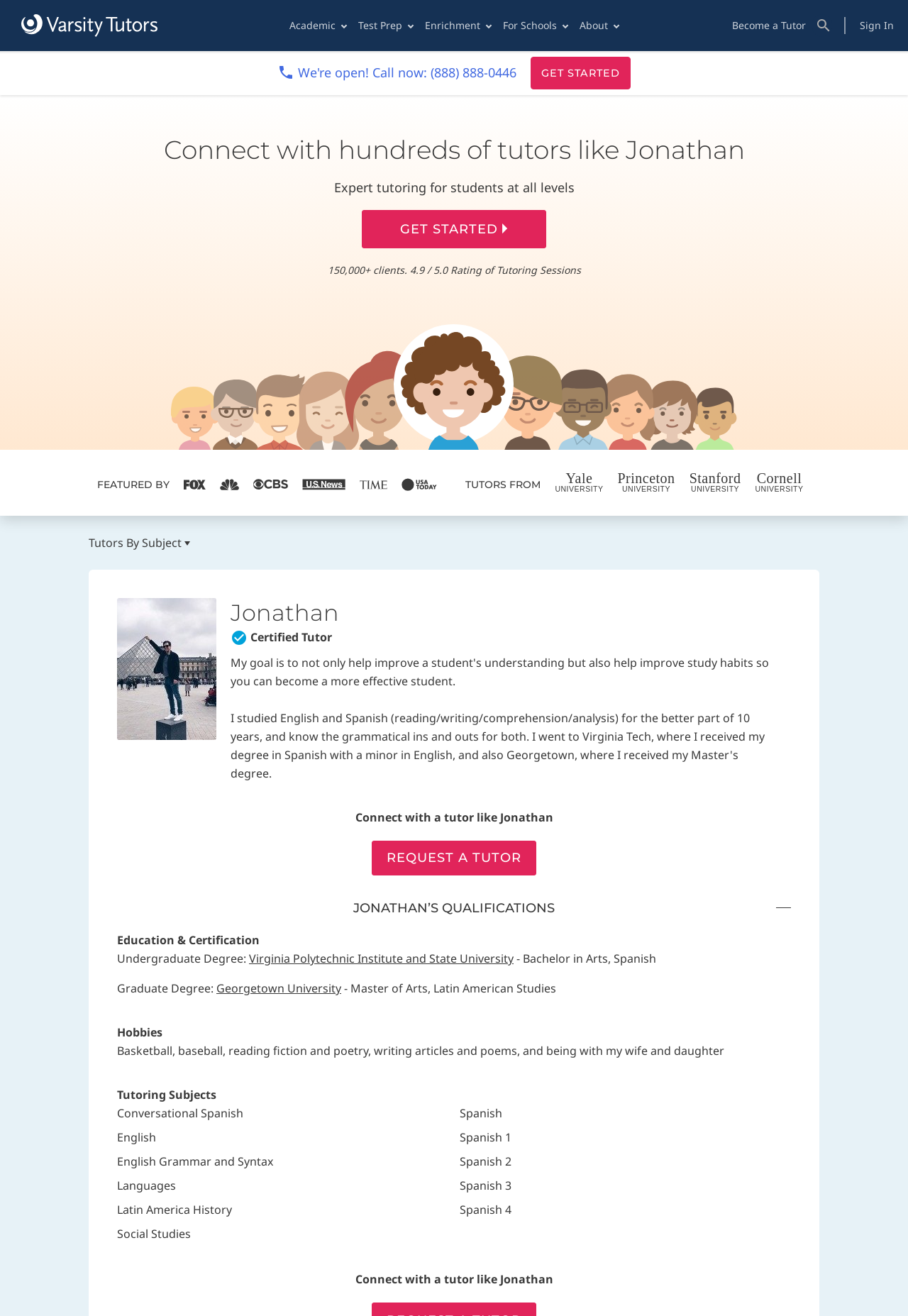Please identify the bounding box coordinates of the element that needs to be clicked to execute the following command: "View Jonathan's tutor profile". Provide the bounding box using four float numbers between 0 and 1, formatted as [left, top, right, bottom].

[0.129, 0.454, 0.238, 0.562]